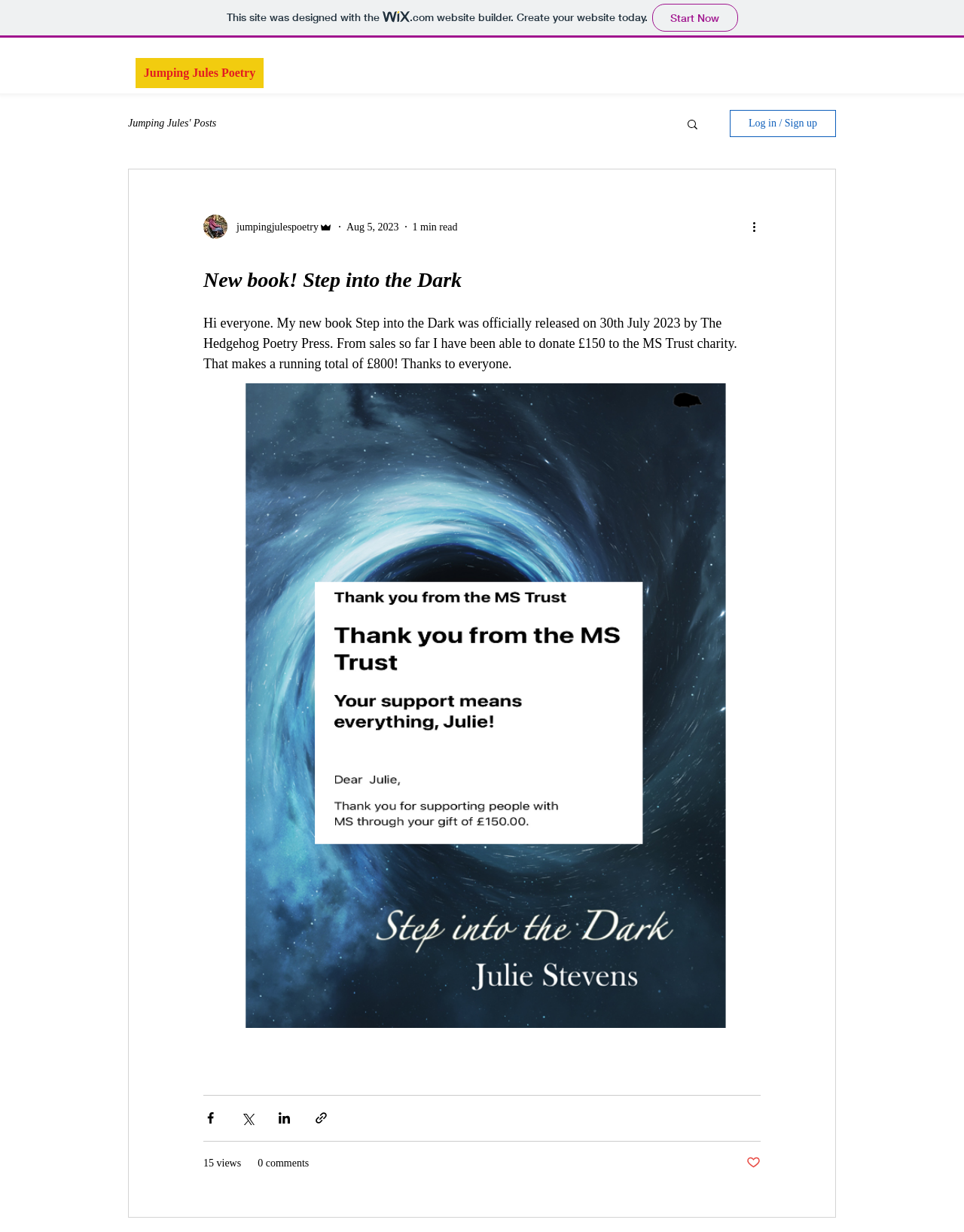Determine the bounding box coordinates in the format (top-left x, top-left y, bottom-right x, bottom-right y). Ensure all values are floating point numbers between 0 and 1. Identify the bounding box of the UI element described by: Log in / Sign up

[0.757, 0.089, 0.867, 0.111]